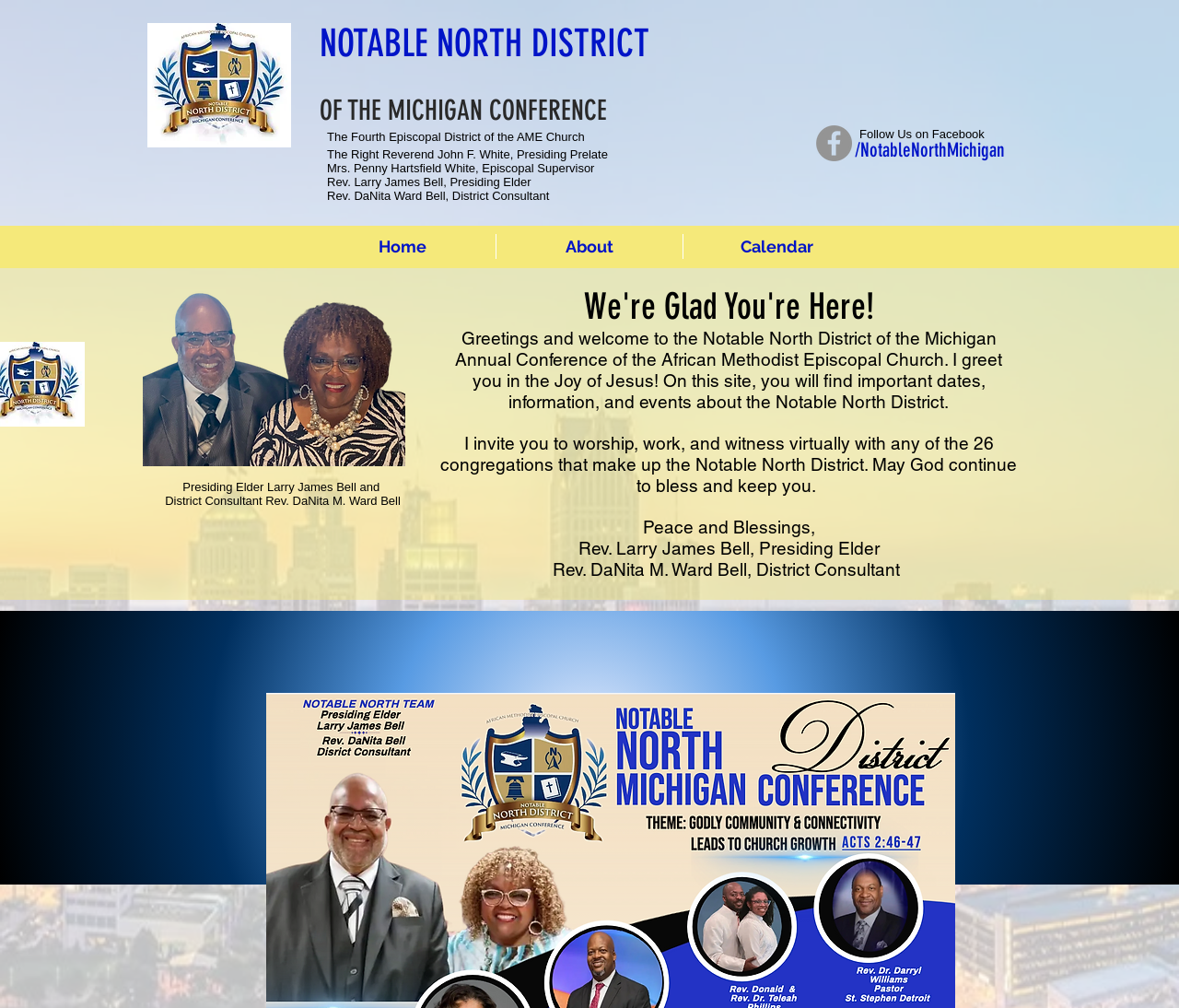Give a comprehensive overview of the webpage, including key elements.

The webpage is the homepage of the Notable North District of the Michigan Annual Conference of the African Methodist Episcopal Church. At the top left, there is an image with a width of about one-fifth of the page. Next to it, there are three headings that read "NOTABLE NORTH DISTRICT", "OF THE MICHIGAN CONFERENCE", and some descriptive text about the district.

Below the headings, there are four lines of text that introduce the leaders of the district, including the Presiding Prelate, Episcopal Supervisor, Presiding Elder, and District Consultant. These texts are aligned to the left and take up about one-quarter of the page width.

On the right side of the page, there is a social bar with a Facebook link, represented by a Facebook icon. Below it, there are two lines of text that read "/NotableNorthMichigan" and "Follow Us on Facebook".

In the middle of the page, there is a navigation menu with three links: "Home", "About", and "Calendar". Below the navigation menu, there is a large image that takes up about one-quarter of the page. Next to the image, there are several paragraphs of text that welcome visitors to the Notable North District website and introduce the purpose of the site. The text is written by the Presiding Elder and District Consultant, and their names and titles are mentioned at the end of the text.

There are a total of 11 images on the page, including the social bar icon, the navigation menu icons, and the two large images. The page has a simple and clean layout, with a focus on introducing the Notable North District and its leaders.